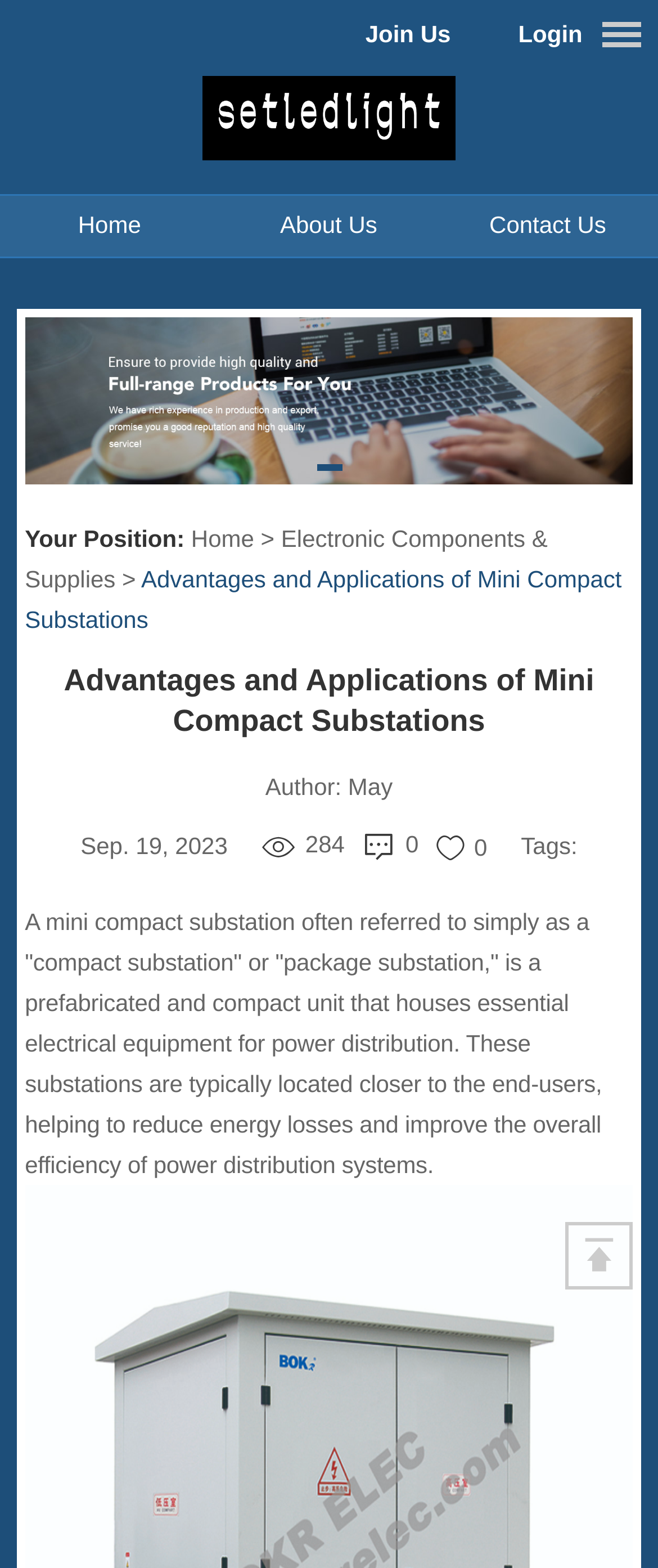Find the bounding box coordinates for the UI element whose description is: "Electronic Components & Supplies". The coordinates should be four float numbers between 0 and 1, in the format [left, top, right, bottom].

[0.038, 0.335, 0.832, 0.378]